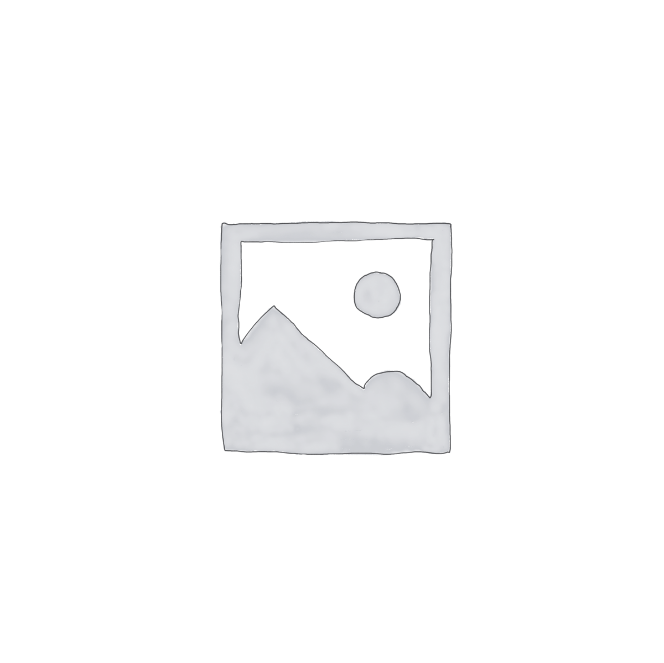Who is the manufacturer of the 1-1/4 inch Grip-Rite Electro Galvanized Roofing Nails?
Respond to the question with a single word or phrase according to the image.

Woodard Brothers Inc.